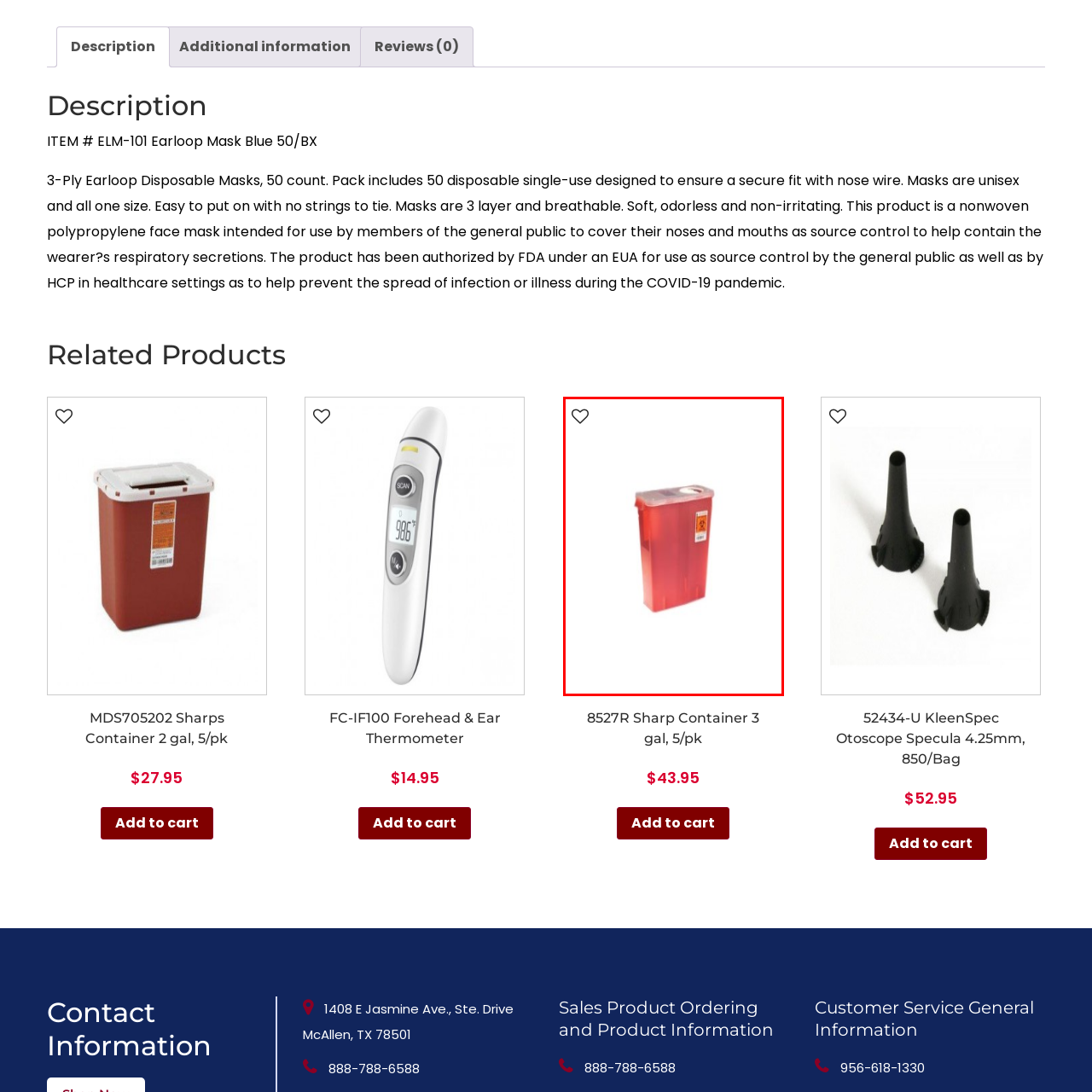Observe the image enclosed by the red rectangle, What is the purpose of the warning label on the front?
 Give a single word or phrase as your answer.

To indicate its purpose and highlight proper disposal methods